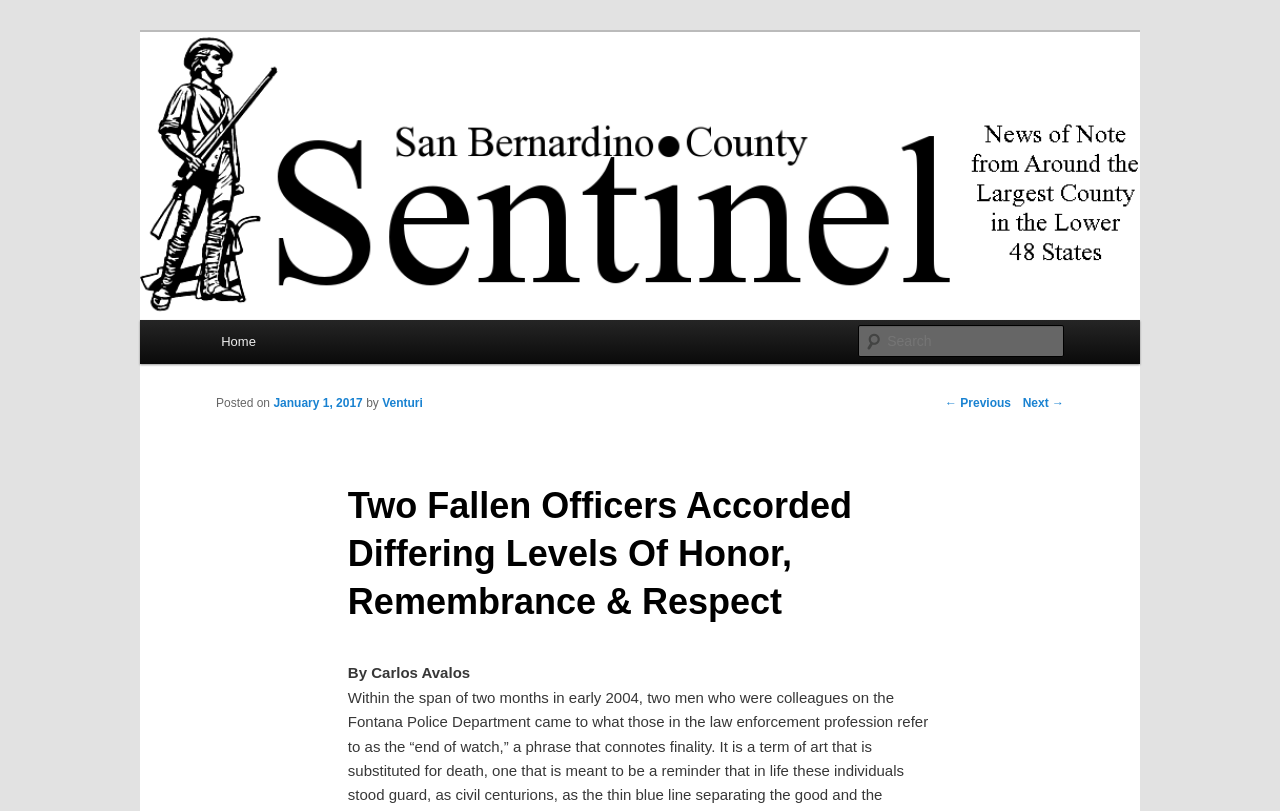Given the element description, predict the bounding box coordinates in the format (top-left x, top-left y, bottom-right x, bottom-right y), using floating point numbers between 0 and 1: parent_node: SBCSentinel

[0.109, 0.369, 0.891, 0.39]